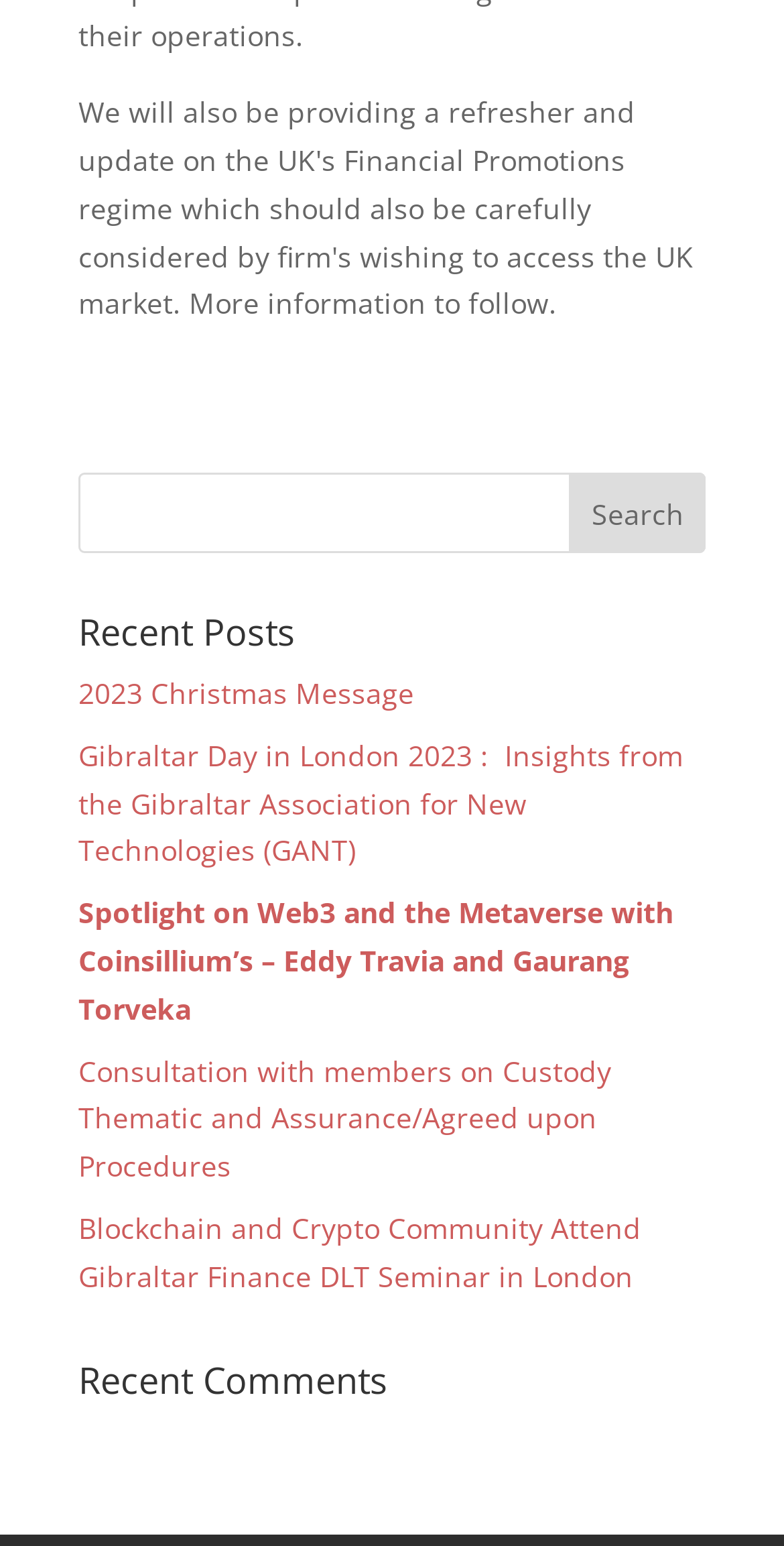Answer the question below using just one word or a short phrase: 
What is below the 'Recent Posts' section?

Recent Comments